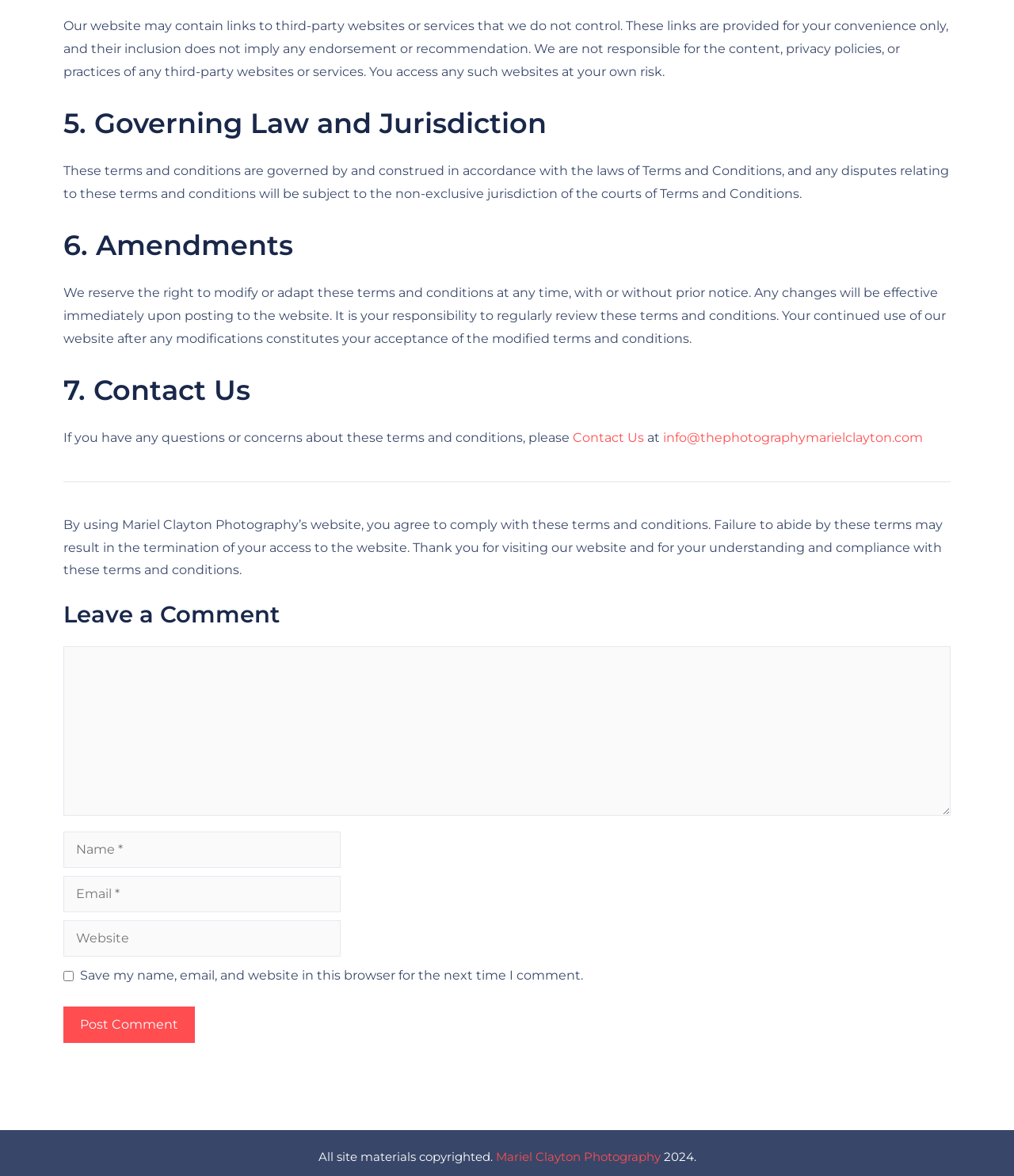How can I contact Mariel Clayton Photography?
Based on the image, answer the question with as much detail as possible.

The StaticText element with ID 160 mentions that if I have any questions or concerns about these terms and conditions, I can contact Mariel Clayton Photography through the 'Contact Us' link, which is located below the text.